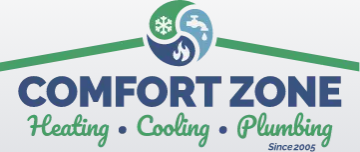Create a vivid and detailed description of the image.

The image features the logo of "Comfort Zone Heating, Cooling, Plumbing," prominently displayed with a distinctive design. The logo includes three icons representing heating (a flame), cooling (a snowflake), and plumbing (a faucet), centrally arranged within a circular emblem. Surrounding the icons, the name "COMFORT ZONE" is boldly presented in blue uppercase letters, while the services "Heating • Cooling • Plumbing" are elegantly scripted below in a green hue. The design emphasizes a sense of balance and professionalism, underscored by the tagline "Since 2005." This logo conveys the company's dedication to providing reliable climate control and plumbing services in the Grafton, Ontario area.